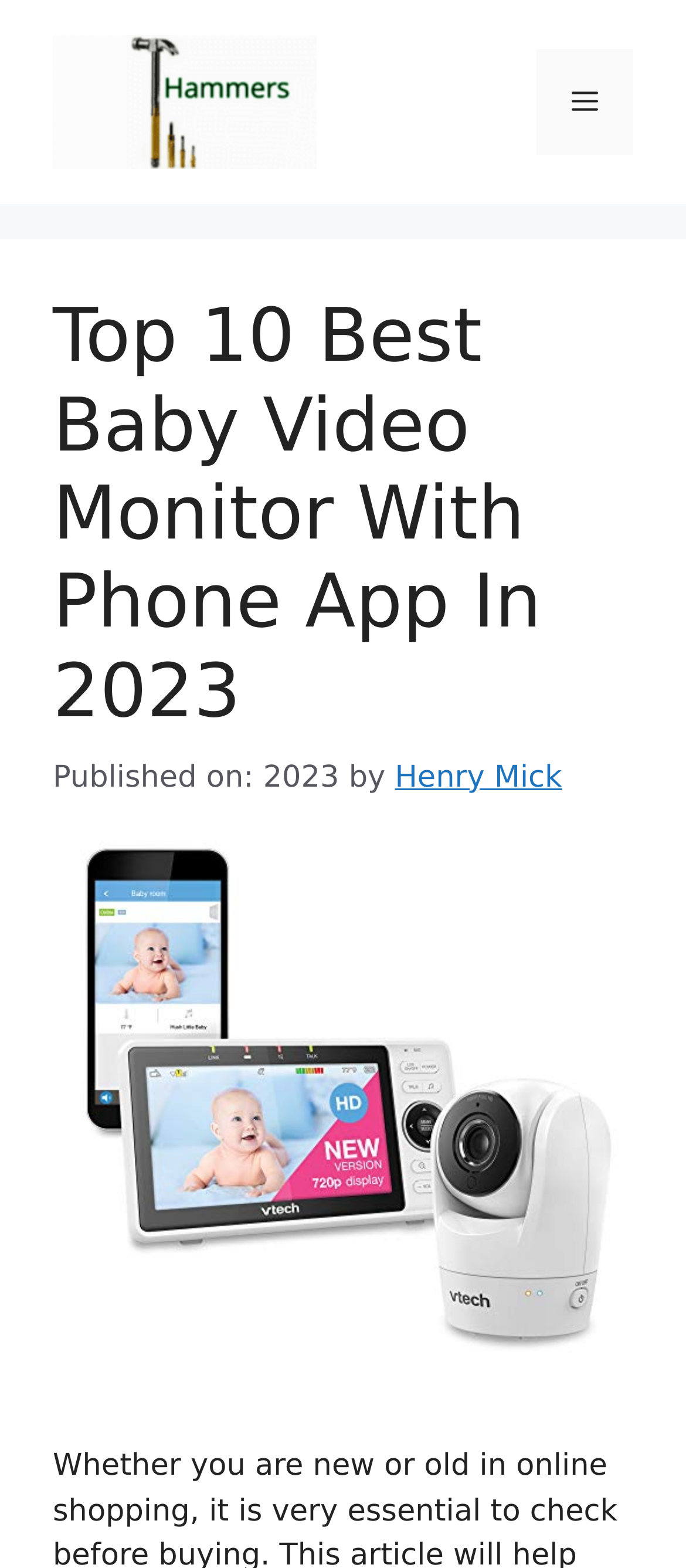Identify the bounding box coordinates for the UI element described as follows: "Henry Mick". Ensure the coordinates are four float numbers between 0 and 1, formatted as [left, top, right, bottom].

[0.576, 0.484, 0.819, 0.507]